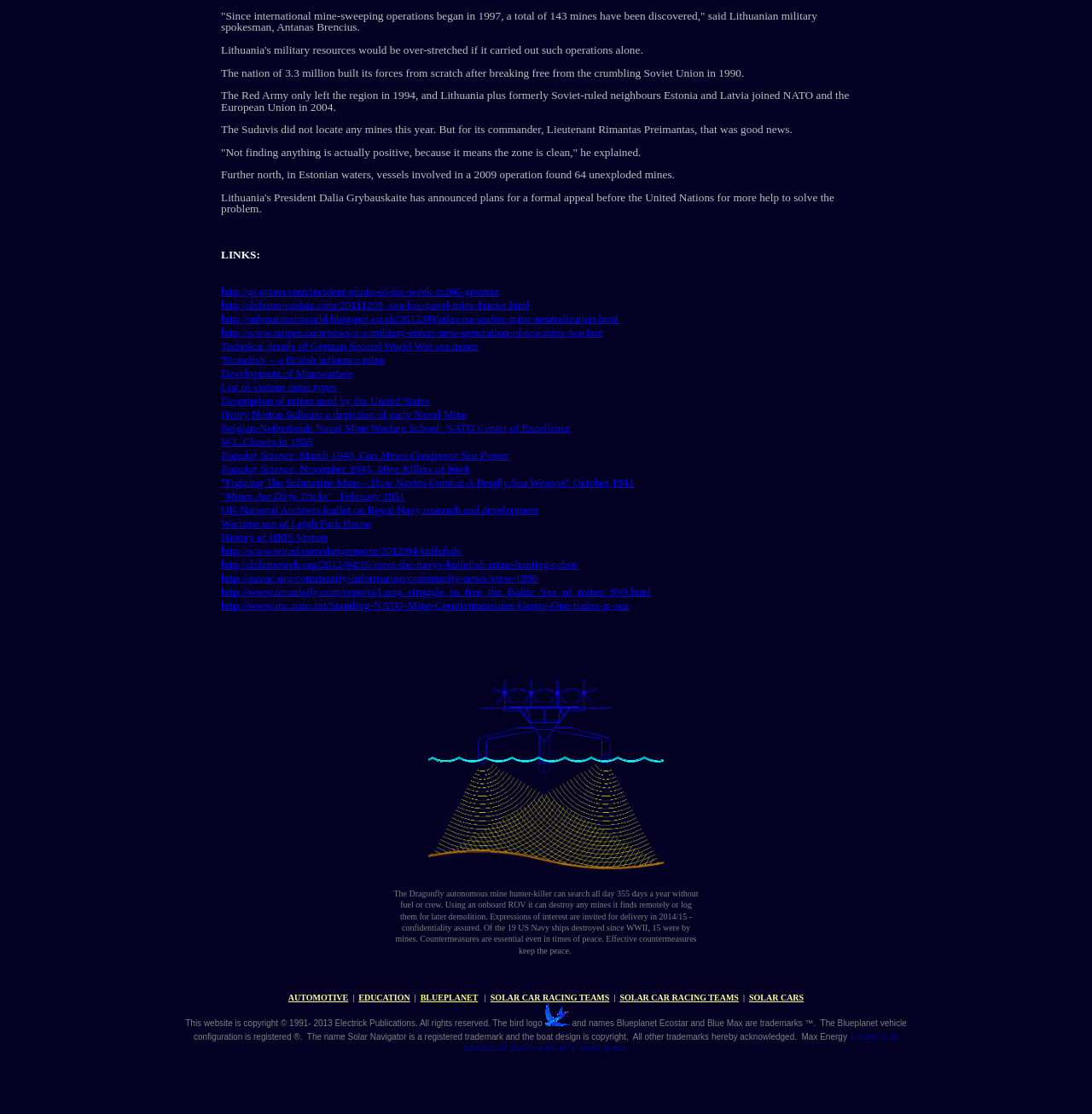Please locate the bounding box coordinates of the element that should be clicked to complete the given instruction: "Click the link 'Technical details of German Second World War sea mines'".

[0.202, 0.305, 0.438, 0.317]